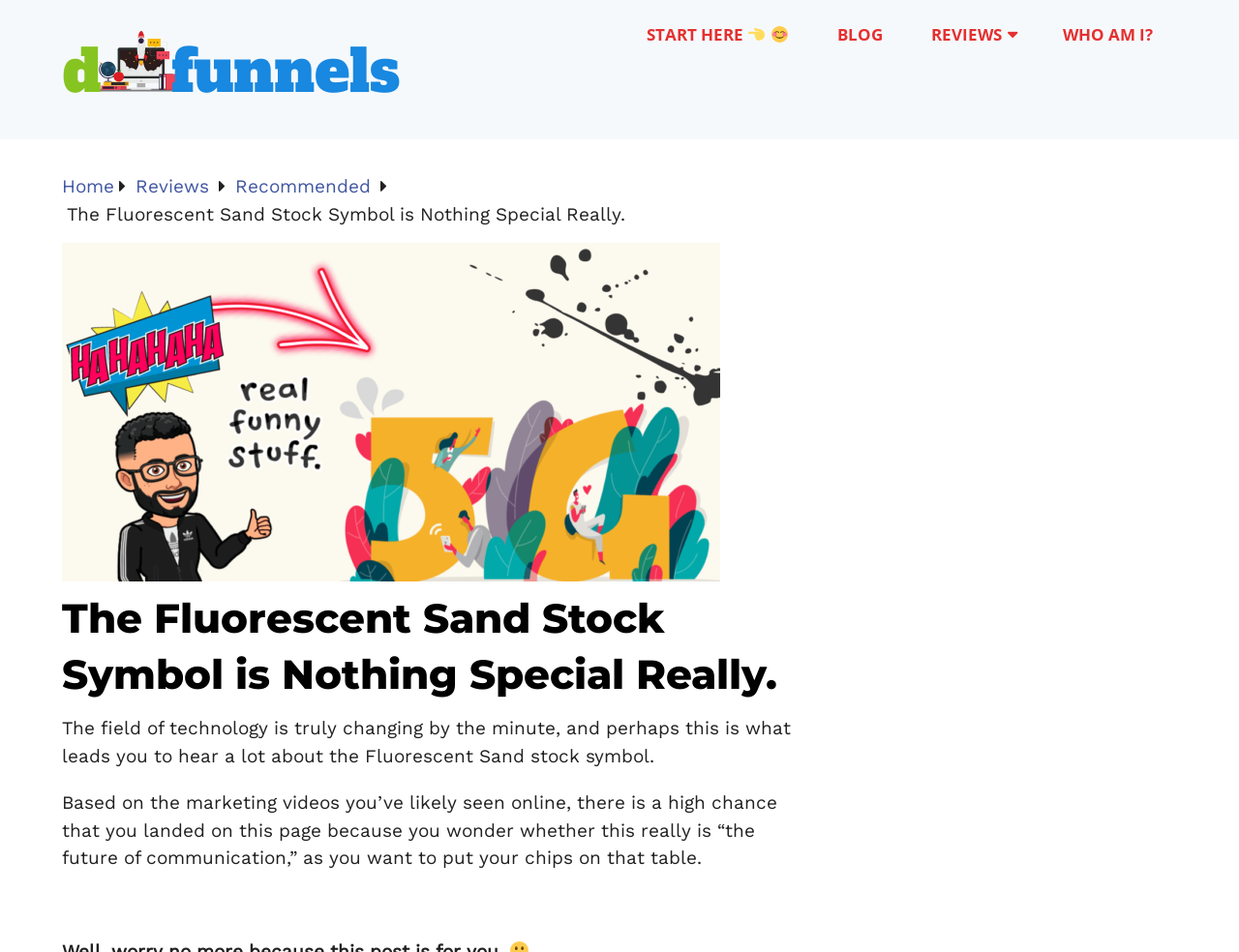What is the author's tone towards the Fluorescent Sand stock symbol? Look at the image and give a one-word or short phrase answer.

Skeptical